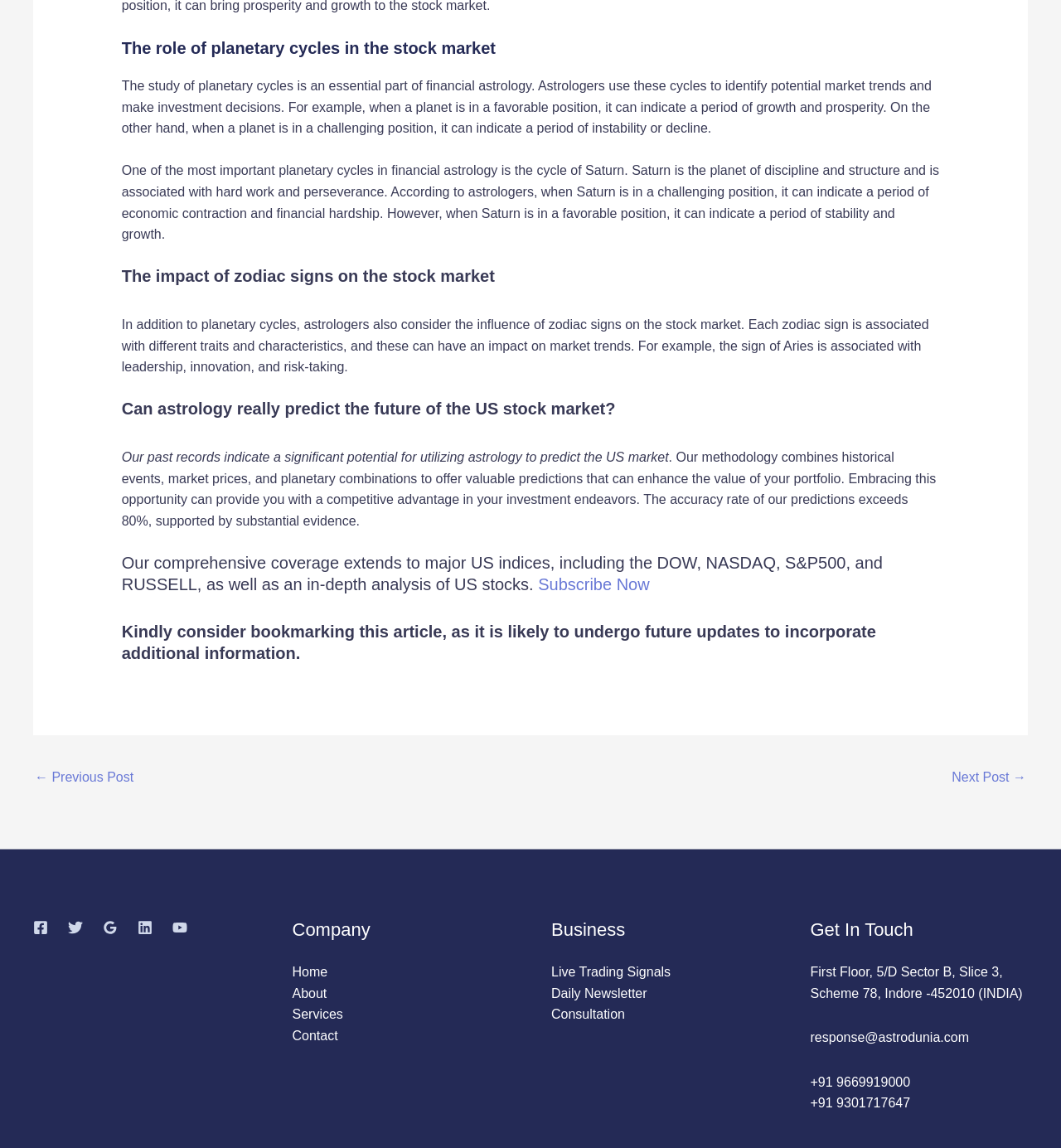Refer to the image and offer a detailed explanation in response to the question: What are the US indices covered by the webpage's comprehensive analysis?

The webpage mentions that their comprehensive coverage extends to major US indices, including the DOW, NASDAQ, S&P500, and RUSSELL, as well as an in-depth analysis of US stocks.